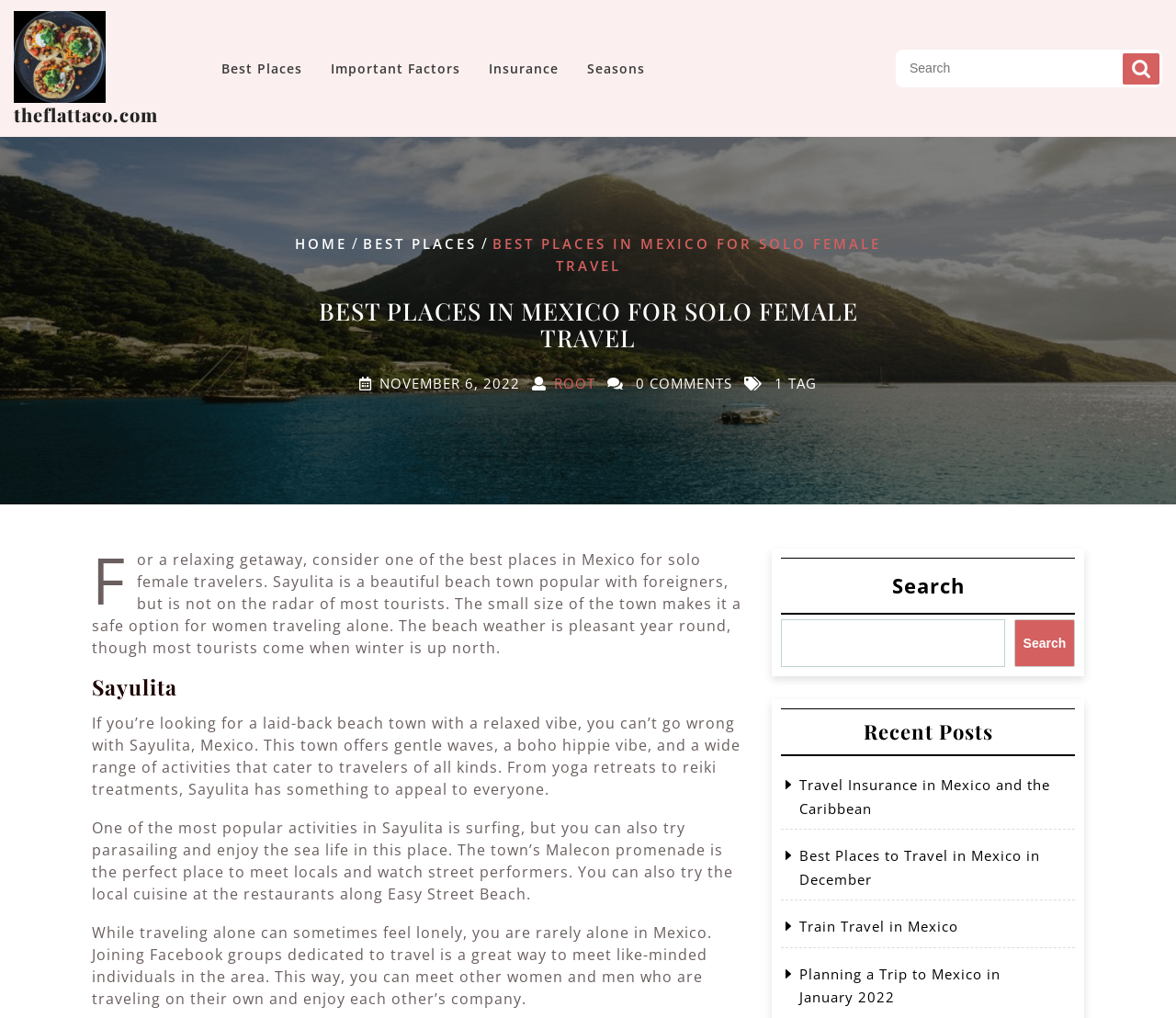Please provide a comprehensive response to the question based on the details in the image: What is the name of the promenade mentioned in the article?

The article mentions that the Malecon promenade is the perfect place to meet locals and watch street performers in Sayulita.